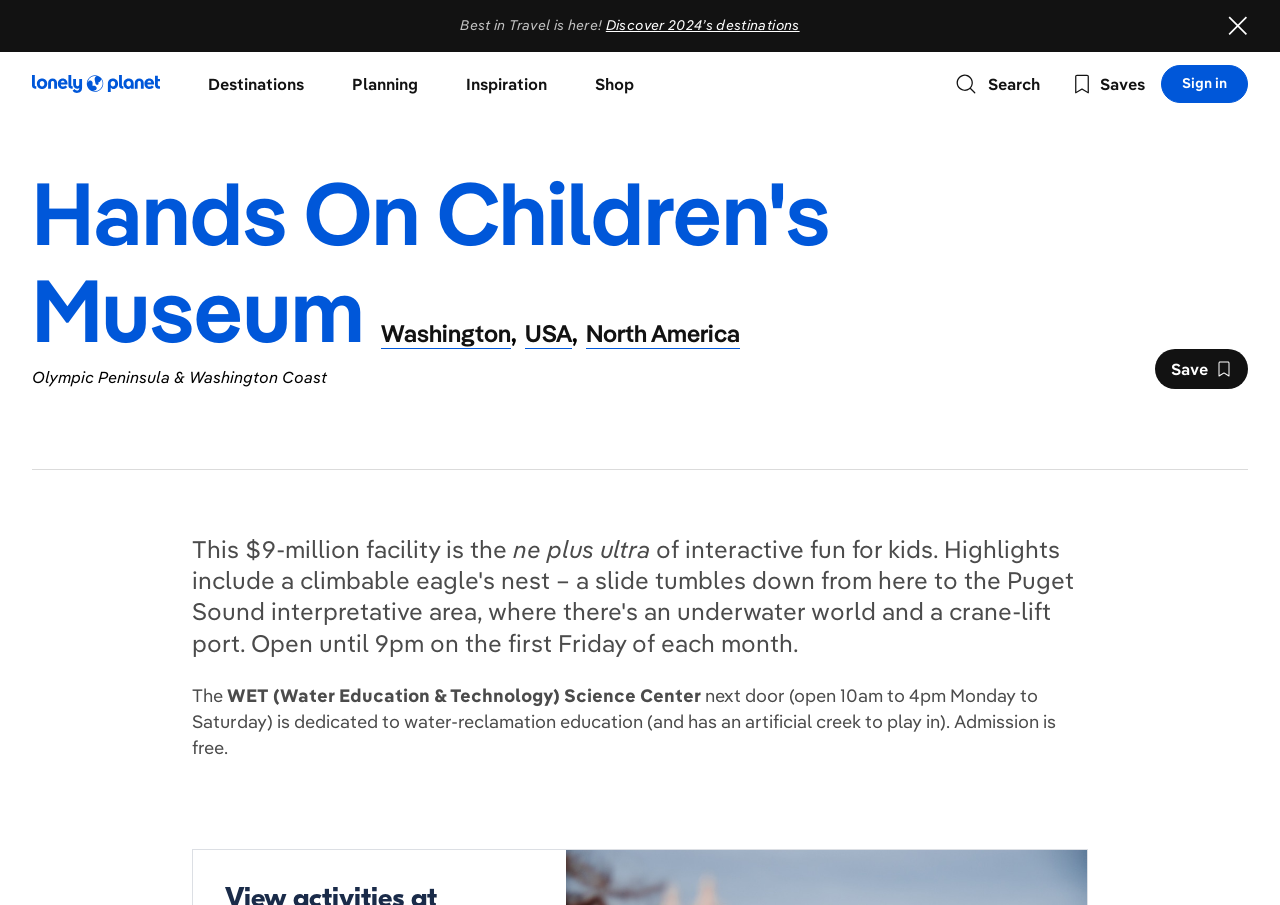Provide a one-word or short-phrase response to the question:
What is the name of the museum?

Hands On Children's Museum